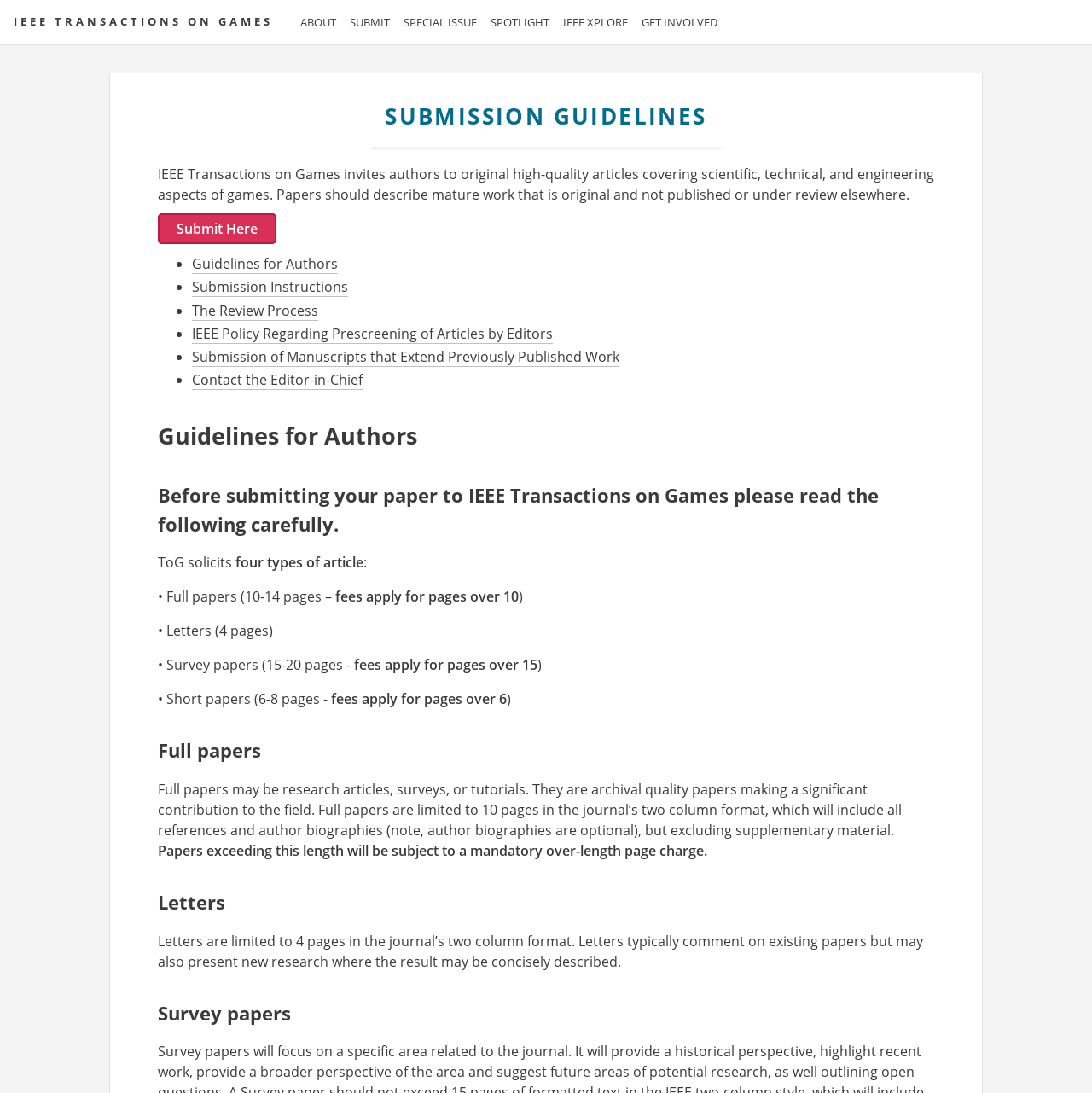Please identify the bounding box coordinates of the clickable element to fulfill the following instruction: "Click on the 'Home' link". The coordinates should be four float numbers between 0 and 1, i.e., [left, top, right, bottom].

[0.0, 0.0, 0.262, 0.04]